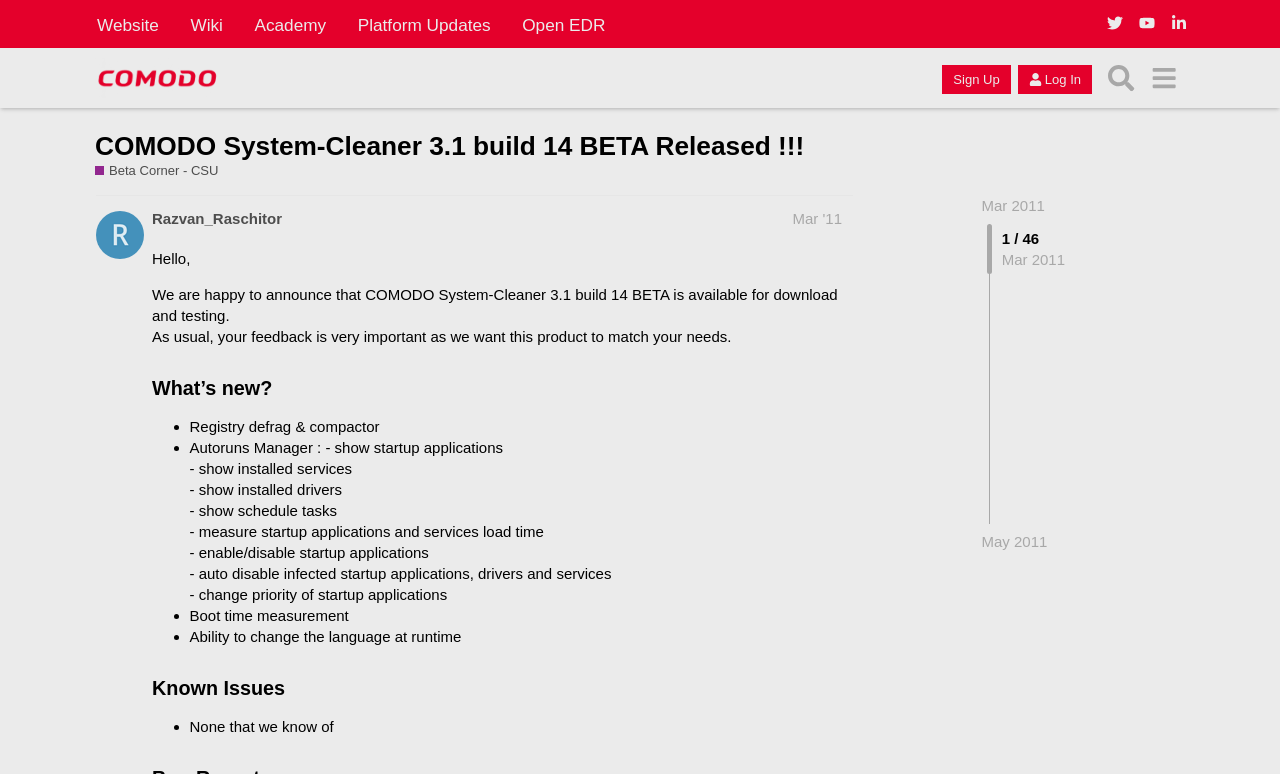What is the purpose of the 'Autoruns Manager' feature? Refer to the image and provide a one-word or short phrase answer.

Show startup applications